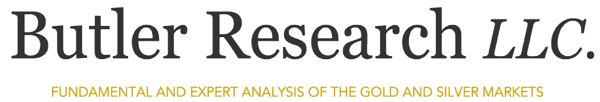What is the focus of Butler Research LLC?
Please provide a detailed answer to the question.

The tagline 'FUNDAMENTAL AND EXPERT ANALYSIS OF THE GOLD AND SILVER MARKETS' explicitly states that the company's focus is on delivering detailed insights and analyses in the precious metals sector, specifically gold and silver.